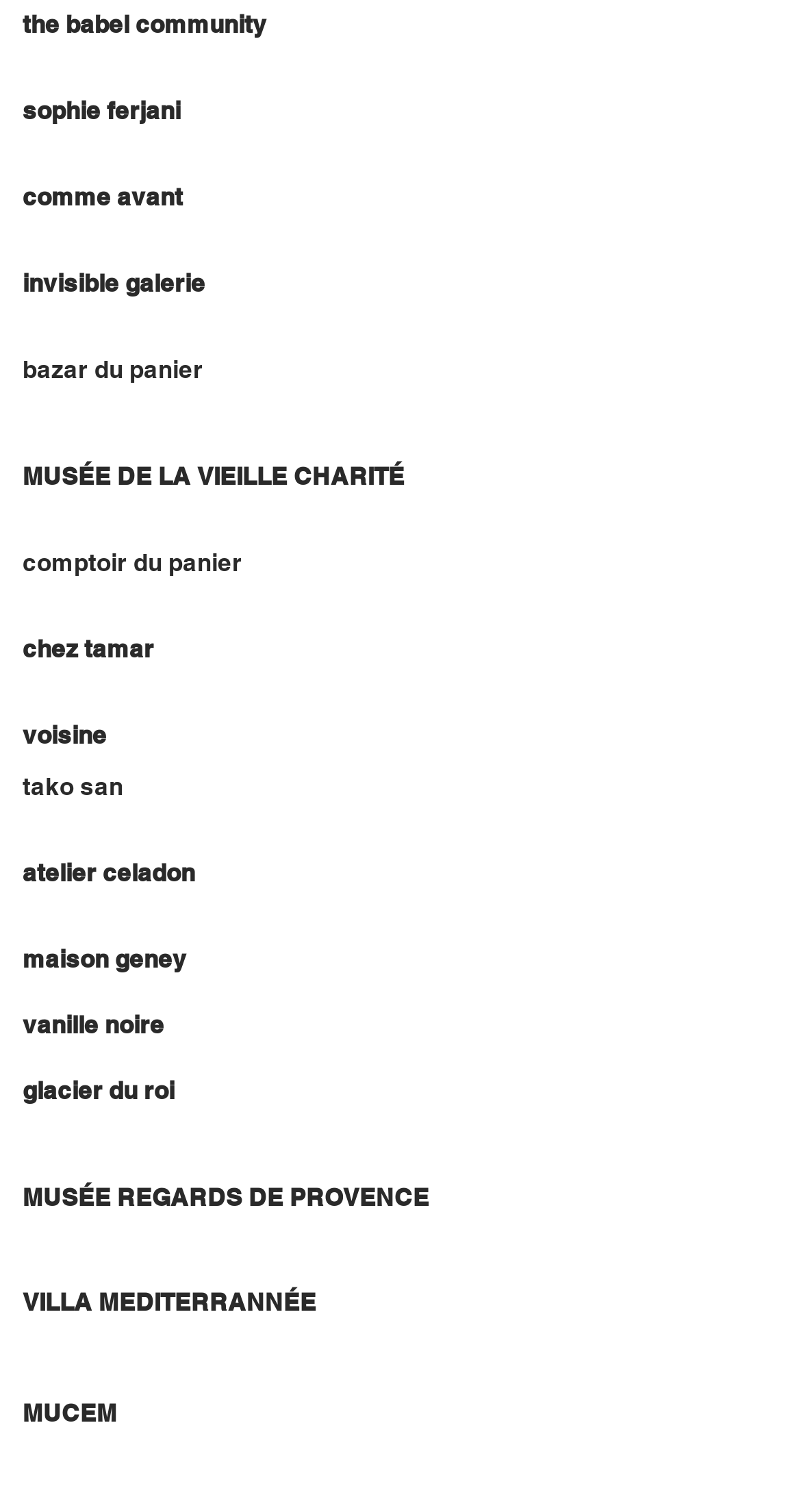Locate the bounding box coordinates of the item that should be clicked to fulfill the instruction: "click voisine button".

[0.028, 0.458, 0.336, 0.515]